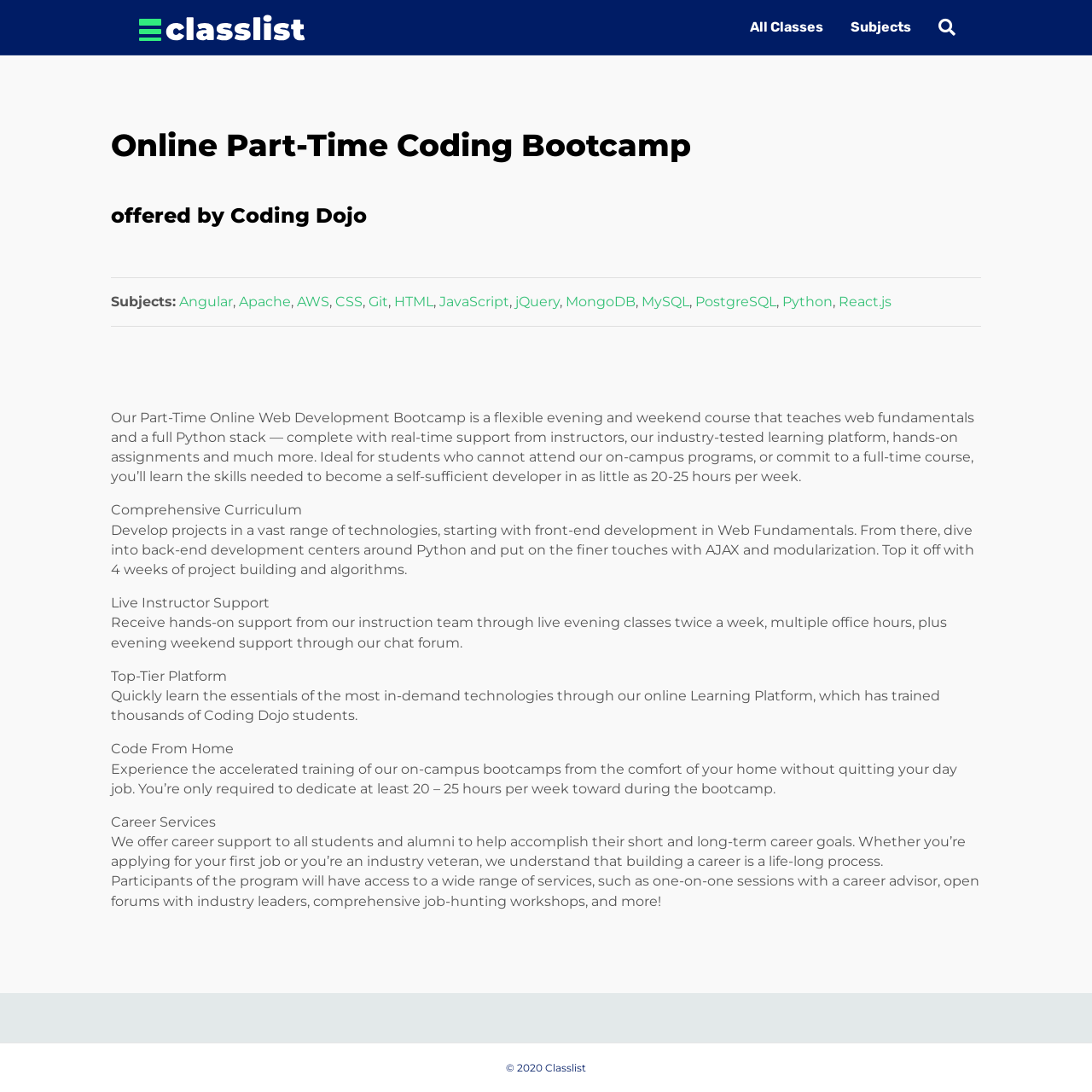Identify and provide the text content of the webpage's primary headline.

Online Part-Time Coding Bootcamp